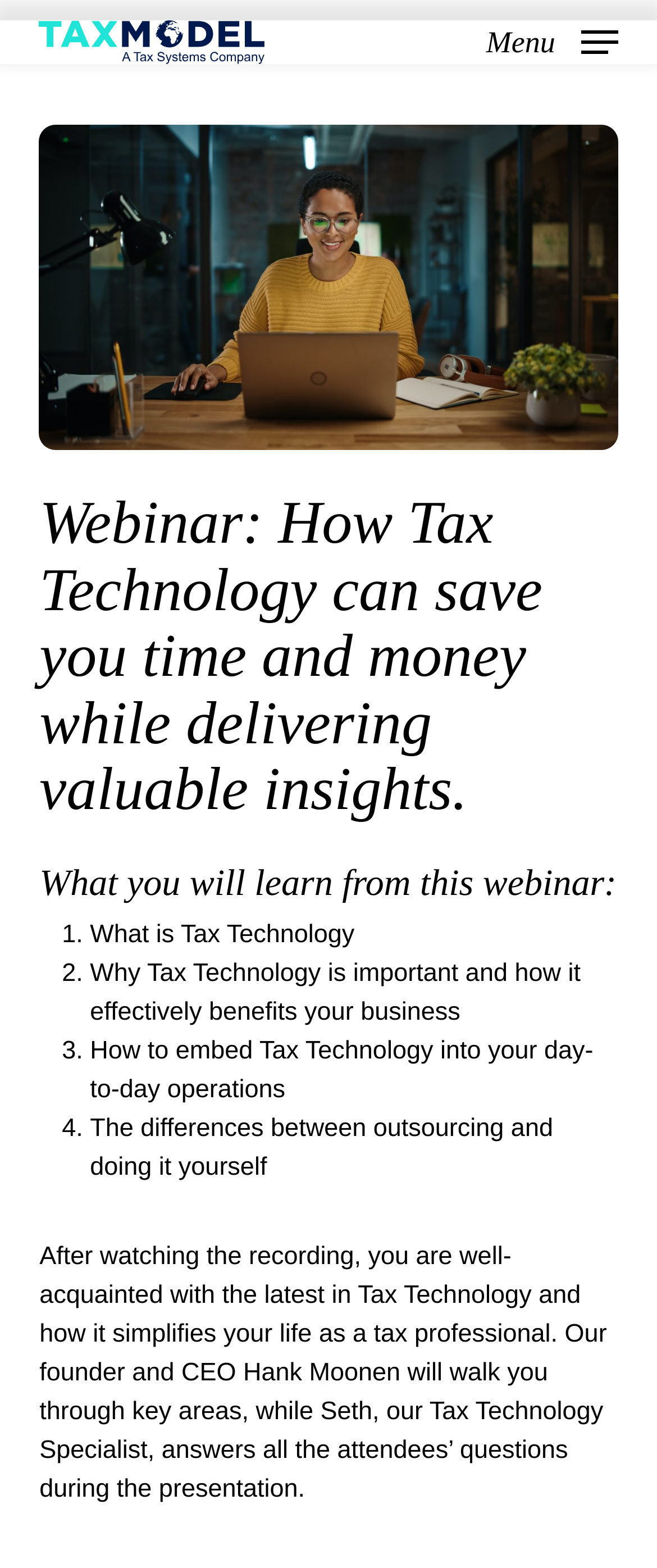What is the topic of the webinar?
Please answer the question with as much detail as possible using the screenshot.

The topic of the webinar can be determined by reading the heading 'Webinar: How Tax Technology can save you time and money while delivering valuable insights.' which is located at the top of the webpage.